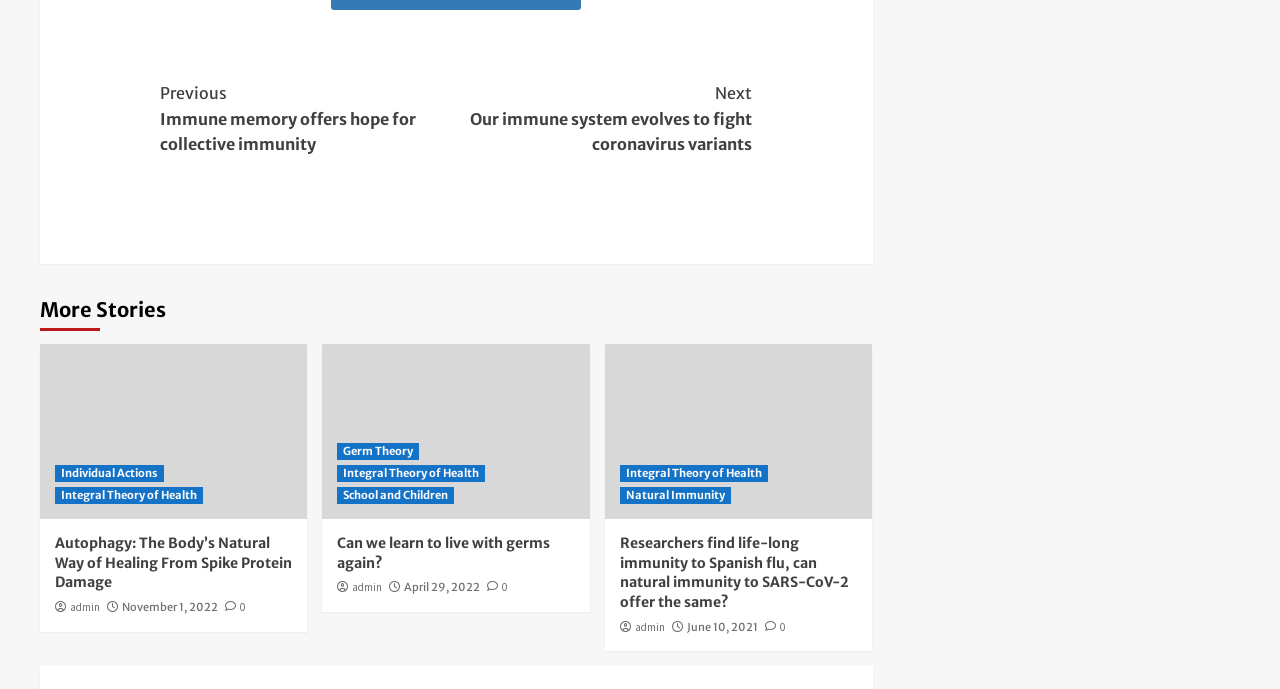Pinpoint the bounding box coordinates of the clickable element to carry out the following instruction: "View 'More Stories'."

[0.031, 0.427, 0.13, 0.481]